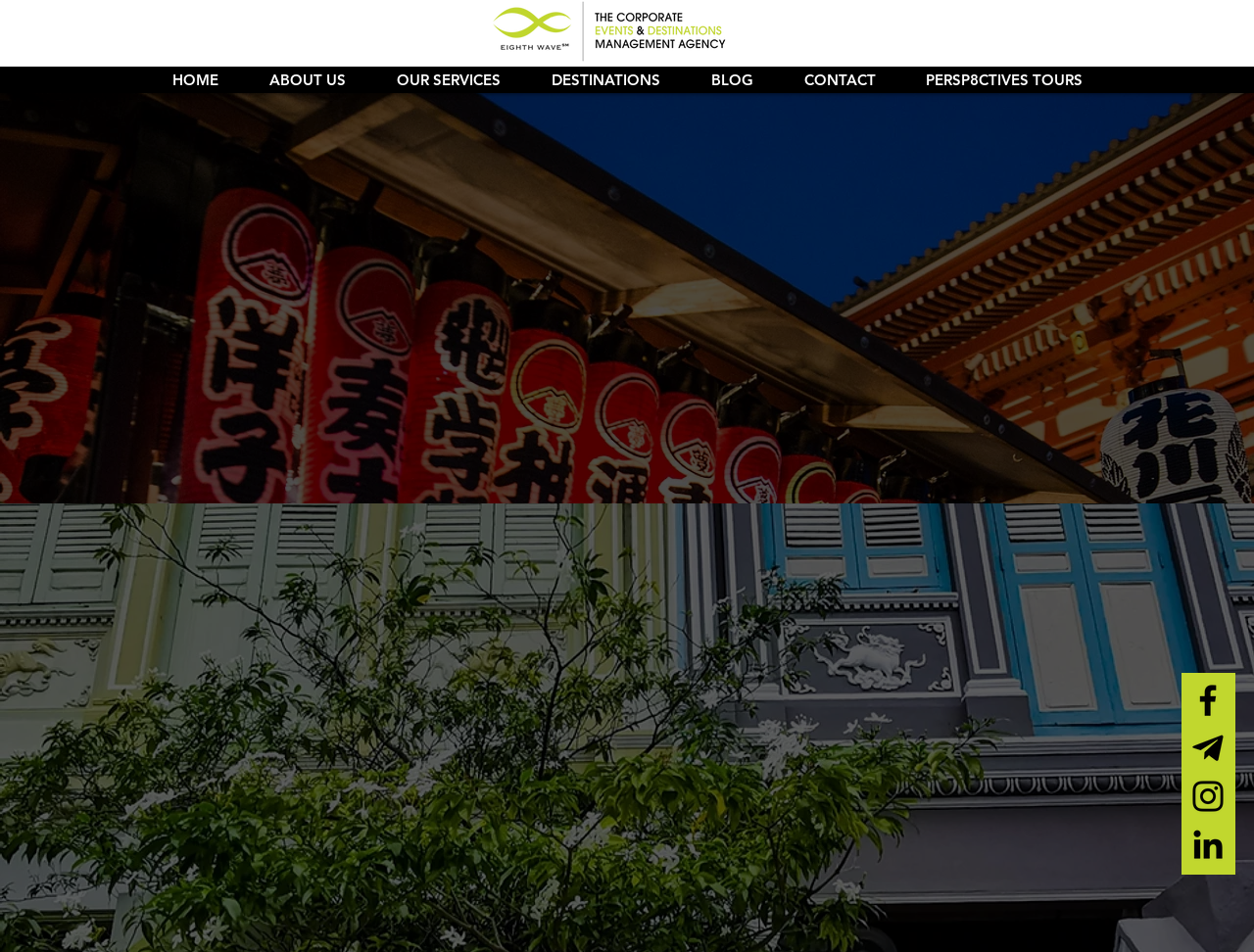Specify the bounding box coordinates of the area that needs to be clicked to achieve the following instruction: "Explore DESTINATIONS".

[0.419, 0.07, 0.546, 0.098]